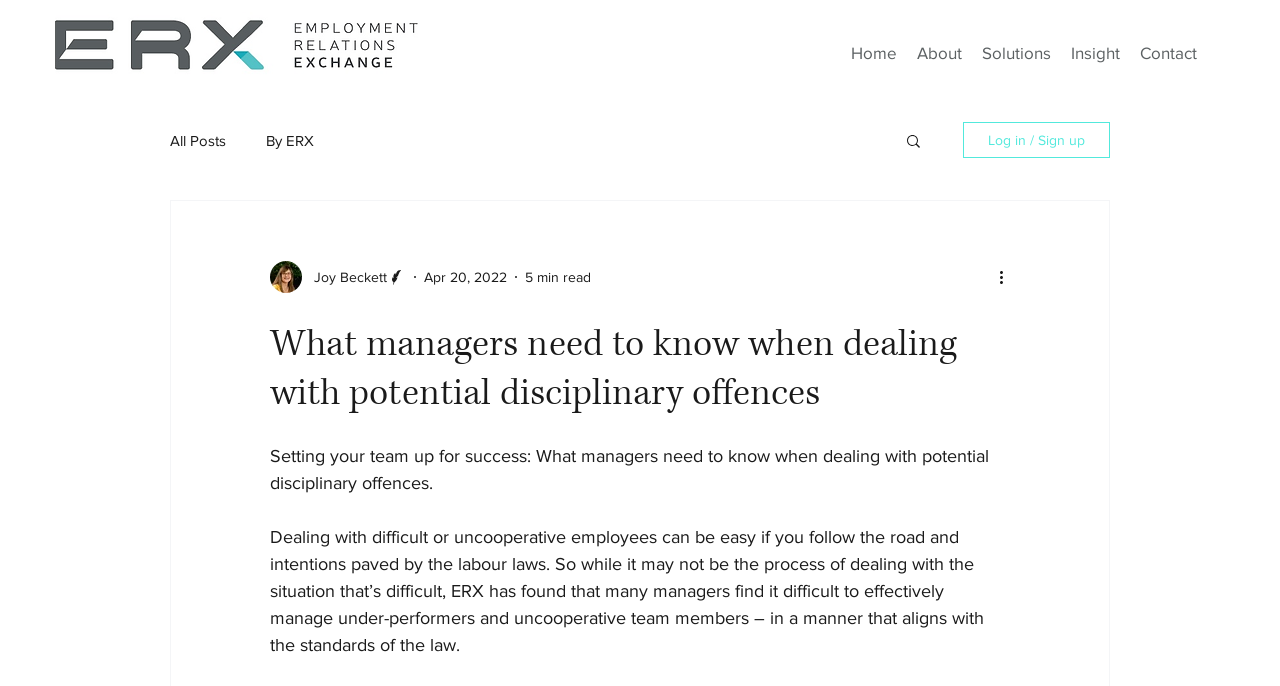Please provide a brief answer to the question using only one word or phrase: 
What is the date of the article?

Apr 20, 2022